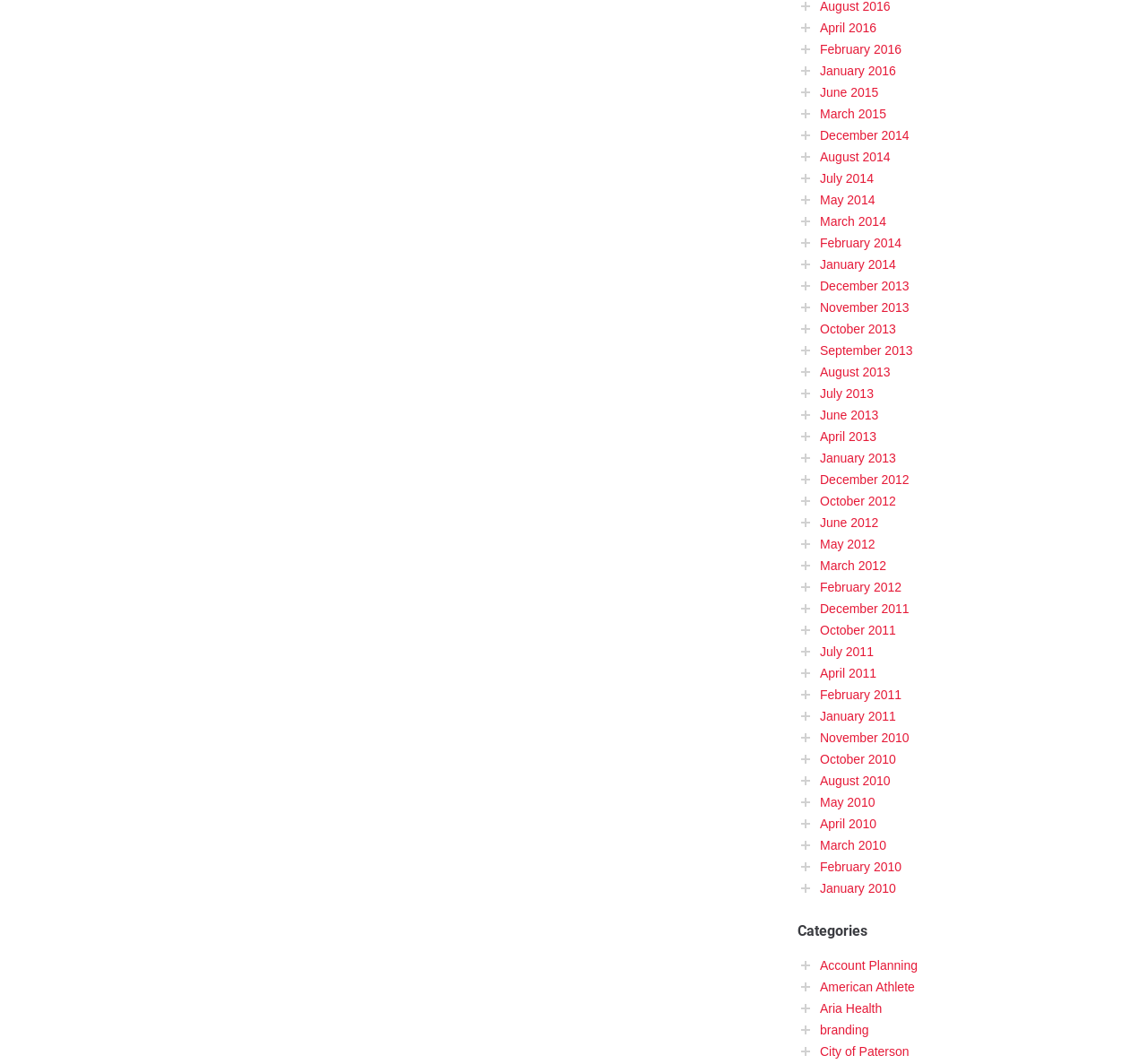What are the categories listed on the webpage?
Relying on the image, give a concise answer in one word or a brief phrase.

Account Planning, American Athlete, etc.